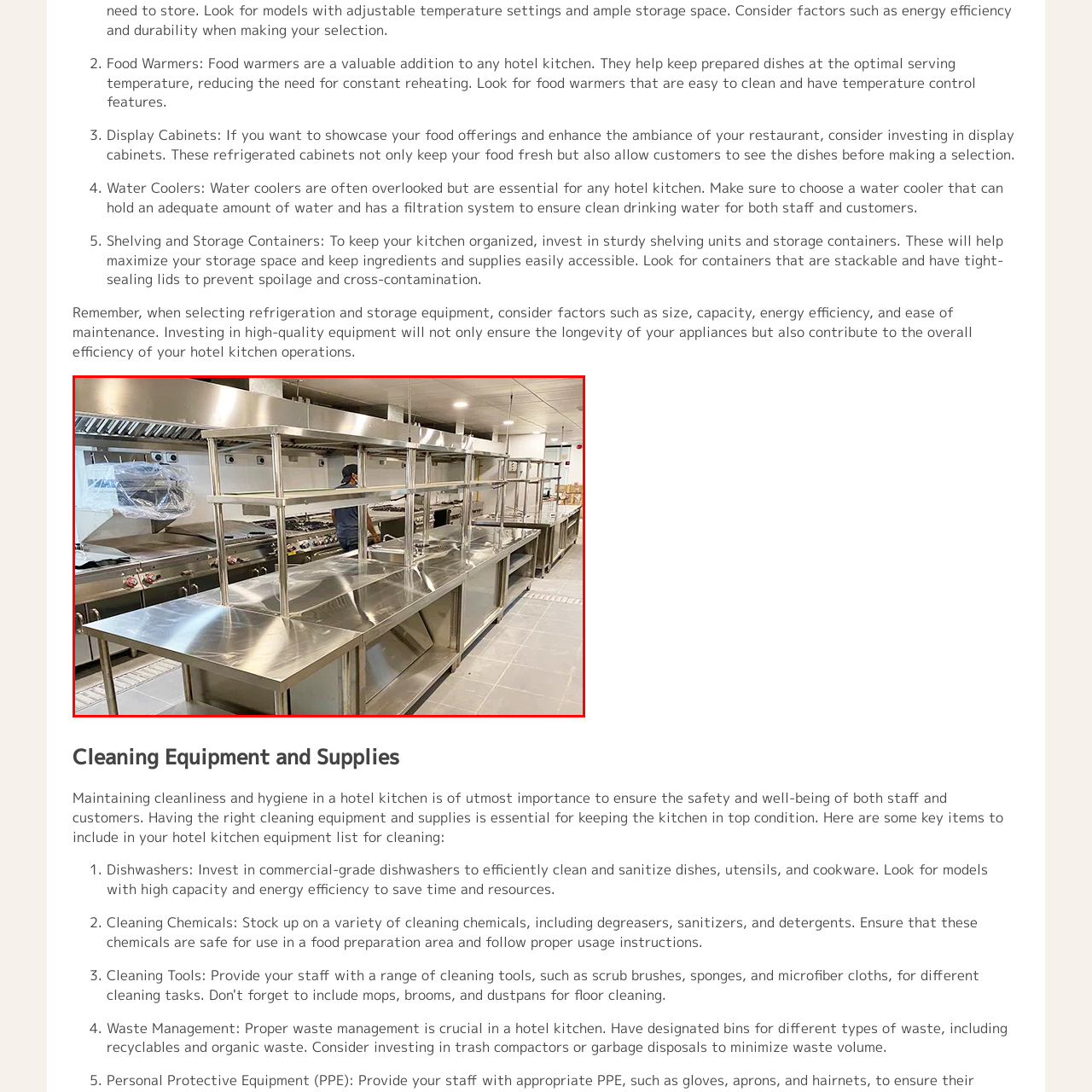Detail the contents of the image within the red outline in an elaborate manner.

The image showcases a well-equipped hotel kitchen, designed for efficient food preparation and service. Central to the layout is an expansive stainless steel work table, flanked by professional cooking equipment, including multiple gas burners, griddles, and ovens, which are essential for a high-volume kitchen. The overhead exhaust hood ensures proper ventilation, maintaining a safe and comfortable cooking environment by effectively removing steam, smoke, and odors. 

In the background, a staff member is seen actively engaged in culinary tasks, highlighting the kitchen’s operational readiness. The clean and organized space reflects the importance of hygiene and efficient workflow, crucial elements in hotel kitchen operations. This setting is indicative of a modern culinary facility that prioritizes functionality and cleanliness, aligning with best practices in the hospitality industry.